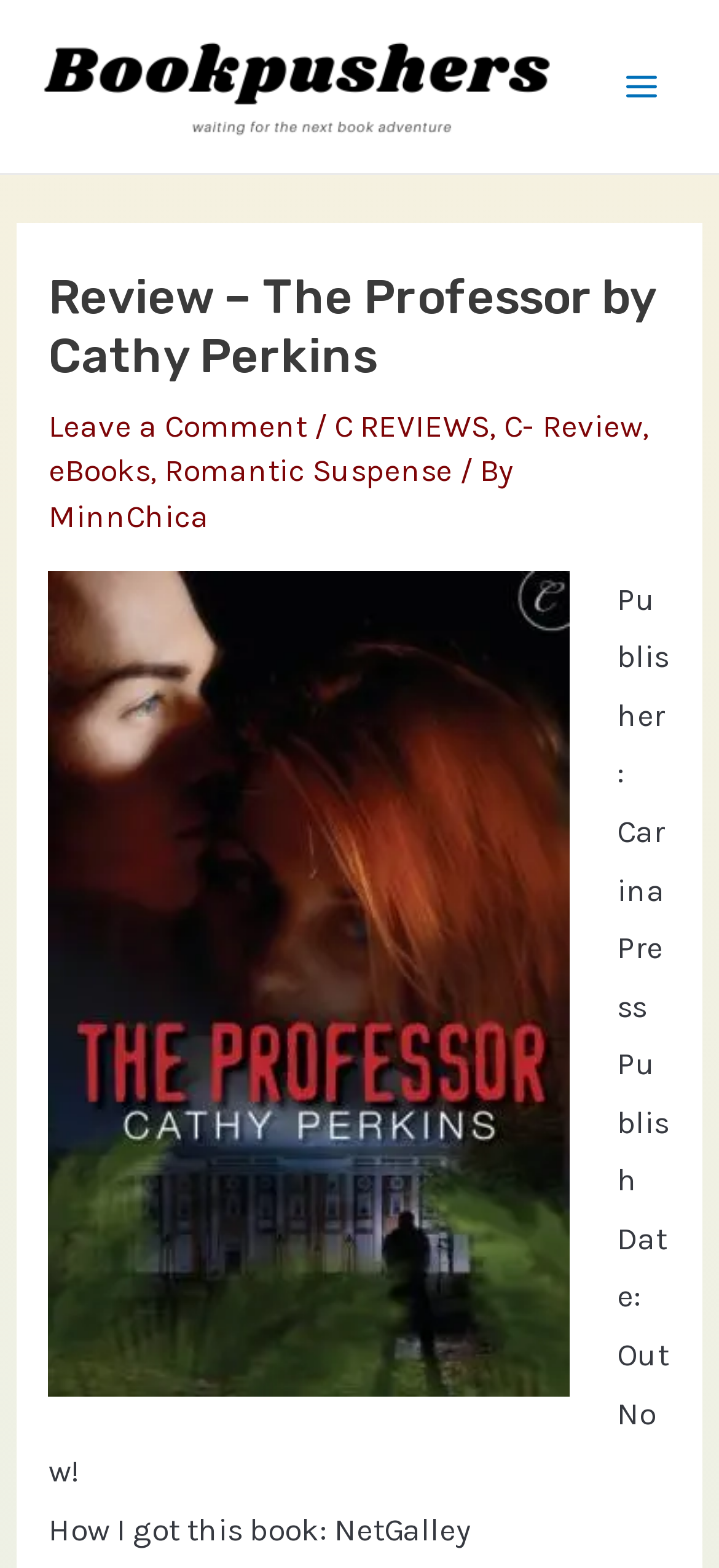Specify the bounding box coordinates for the region that must be clicked to perform the given instruction: "View eBooks".

[0.067, 0.288, 0.208, 0.312]